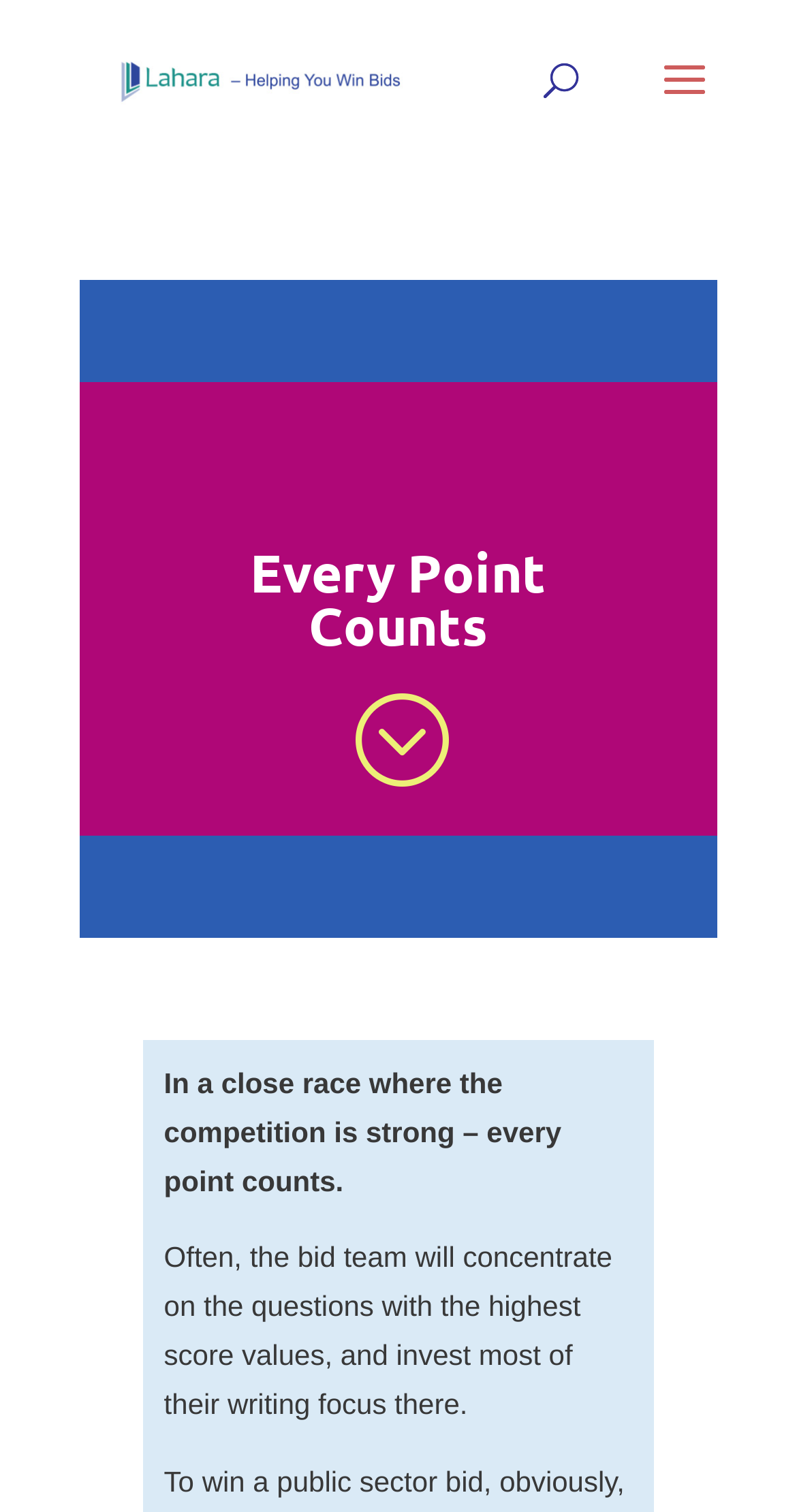What is the purpose of the bid team?
Answer the question with a thorough and detailed explanation.

According to the text on the webpage, 'Often, the bid team will concentrate on the questions with the highest score values, and invest most of their writing focus there.' This implies that the purpose of the bid team is to focus on the questions that have the highest score values.